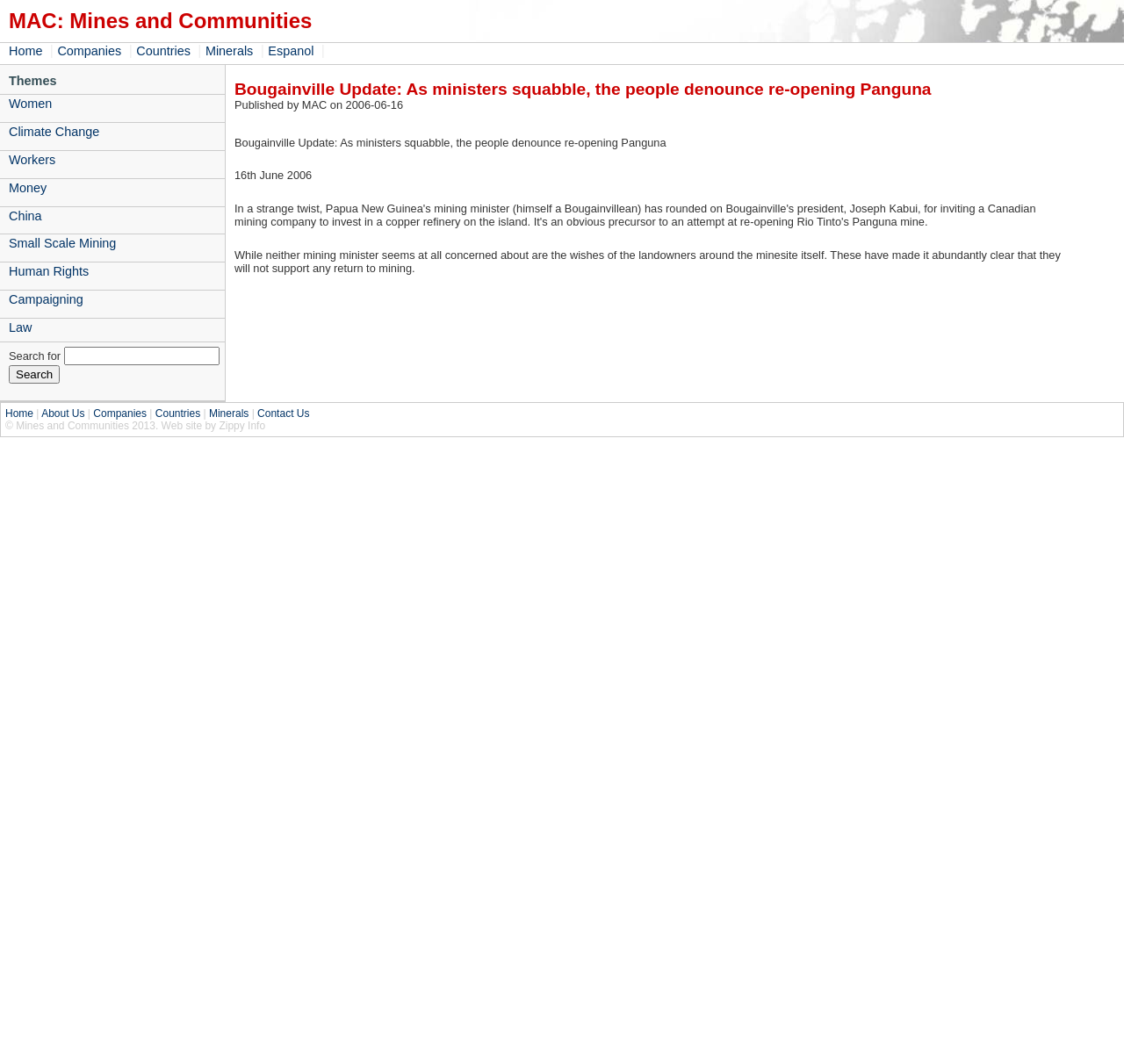How many theme categories are available?
Refer to the screenshot and respond with a concise word or phrase.

12